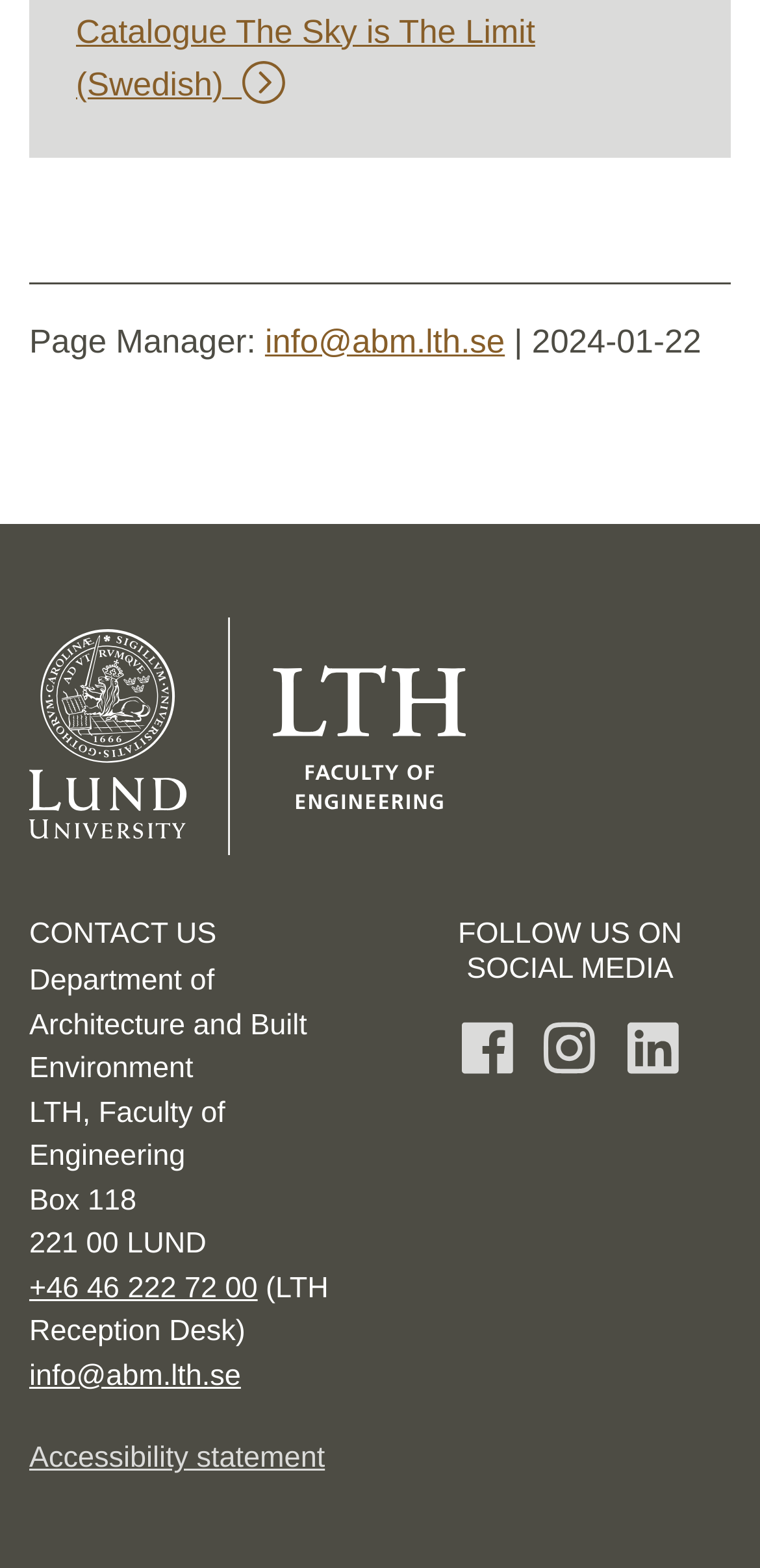What is the postal code of the department?
Please provide a detailed and thorough answer to the question.

I found the postal code of the department by looking at the text '221 00 LUND' which is located below the 'Box 118' text.